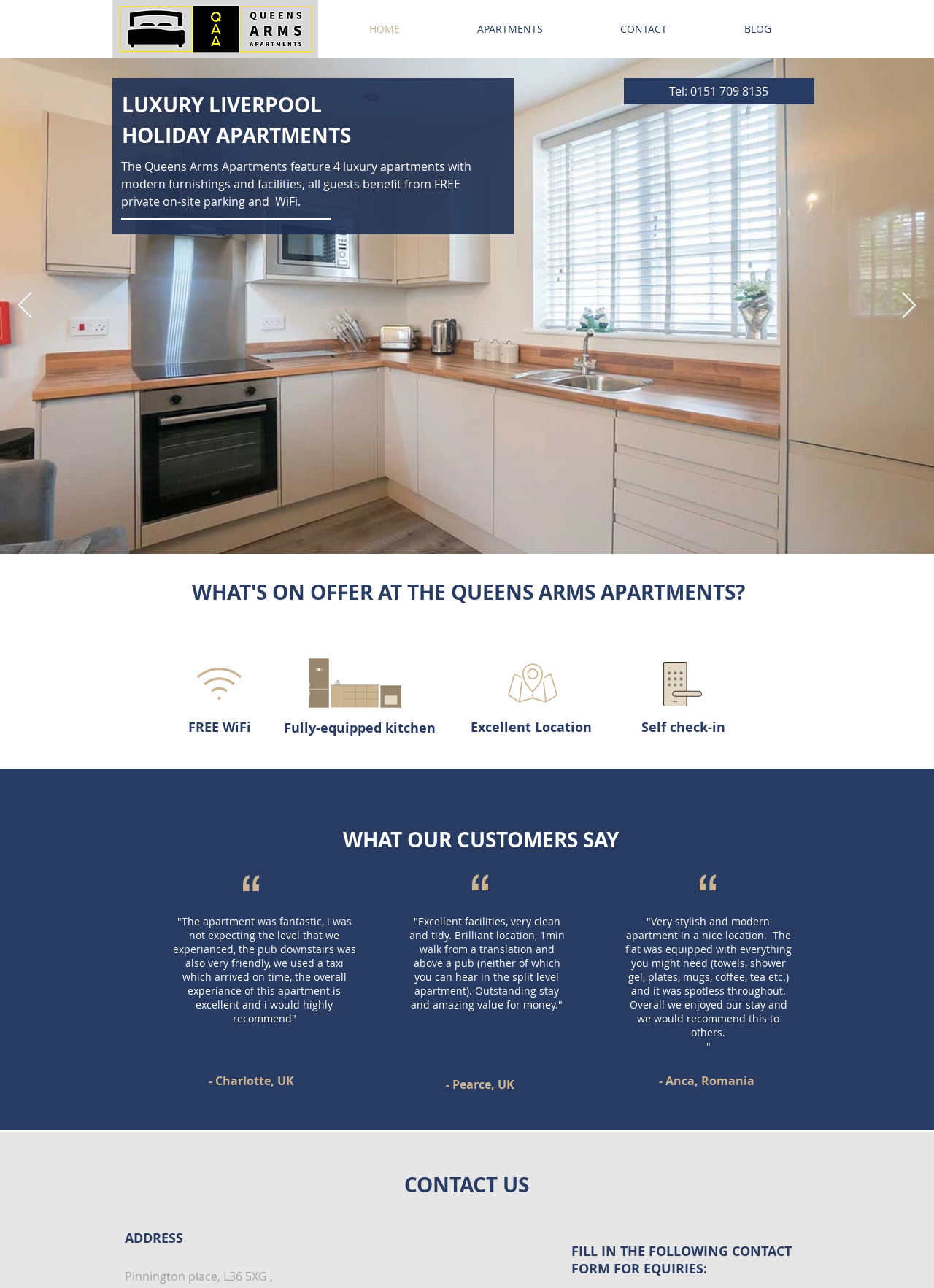What facilities are available to guests at The Queens Arms Apartments?
Relying on the image, give a concise answer in one word or a brief phrase.

FREE private on-site parking and WiFi